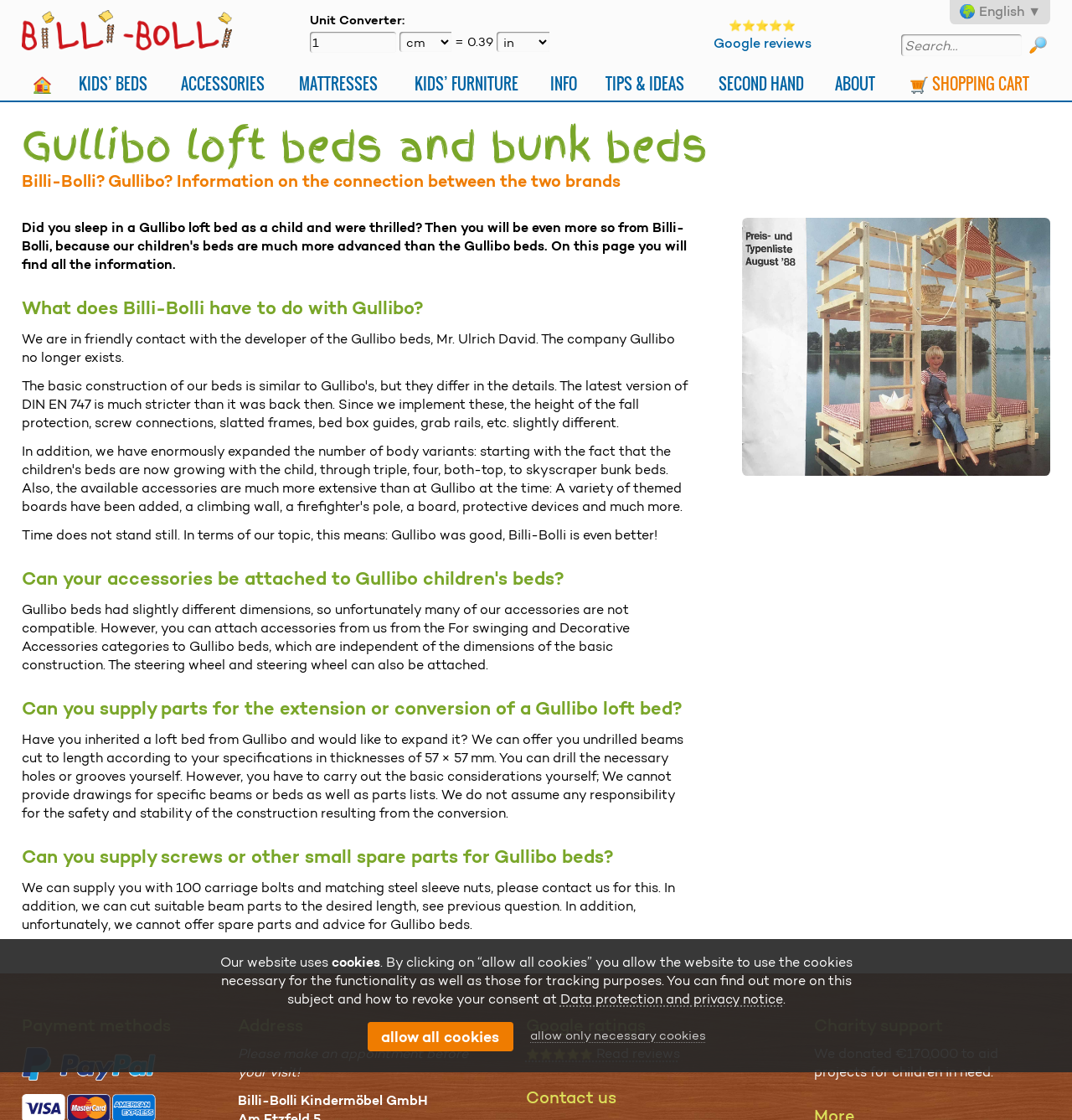Locate the bounding box coordinates of the element I should click to achieve the following instruction: "Read Google reviews".

[0.665, 0.014, 0.757, 0.045]